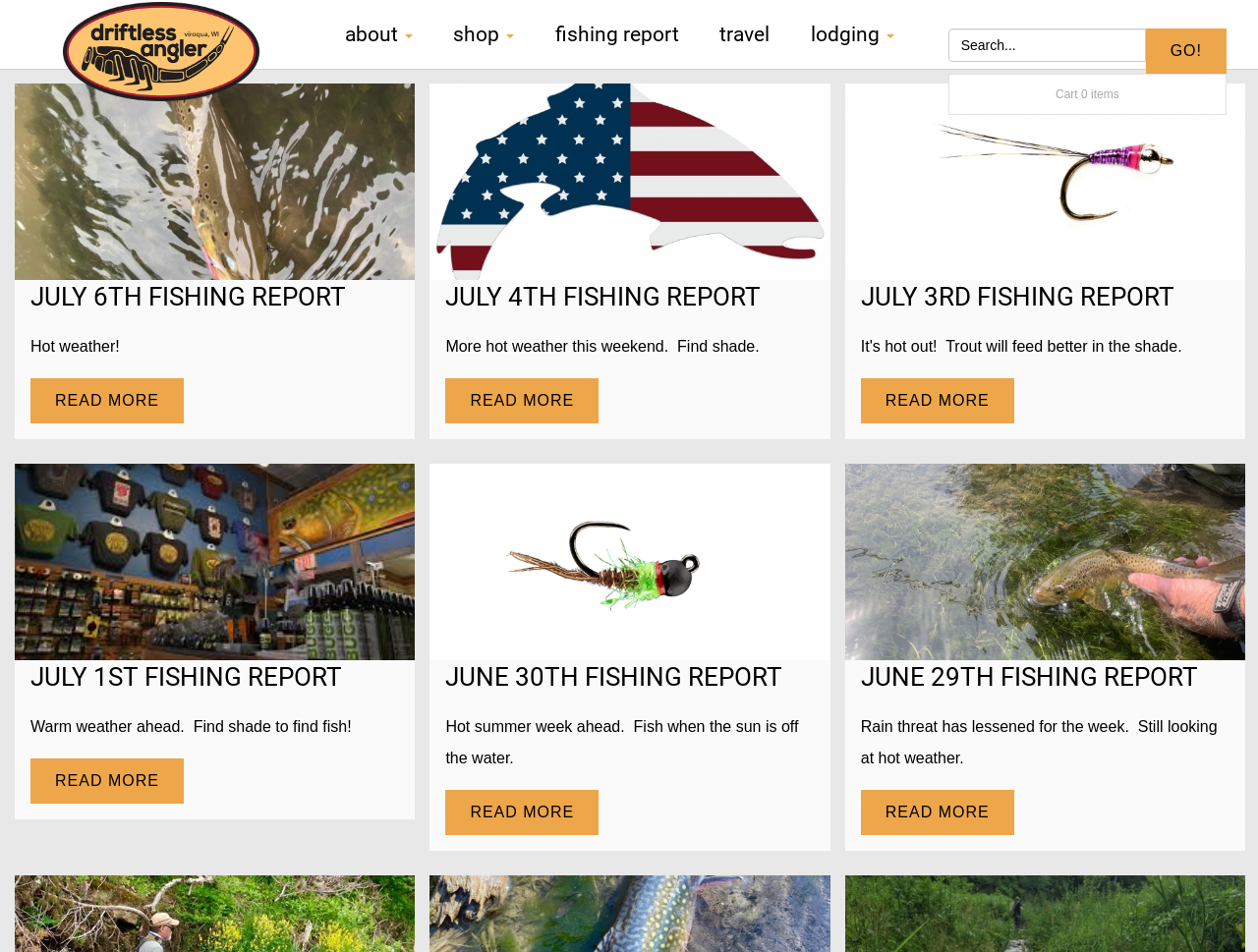What type of content is listed on this webpage?
Based on the image content, provide your answer in one word or a short phrase.

Fishing reports